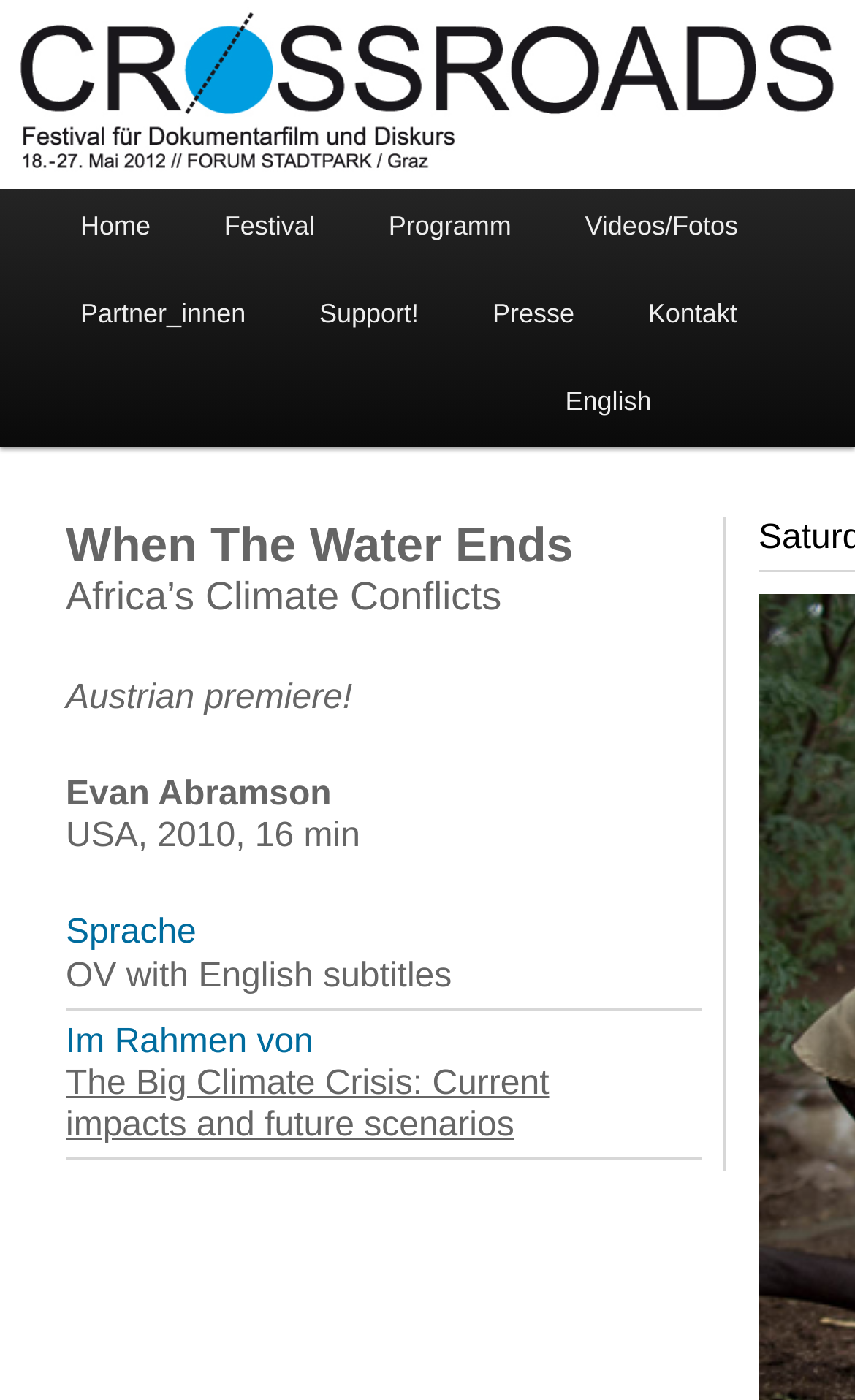Identify the bounding box coordinates of the specific part of the webpage to click to complete this instruction: "Click on the 'The Big Climate Crisis: Current impacts and future scenarios' link".

[0.077, 0.761, 0.642, 0.818]